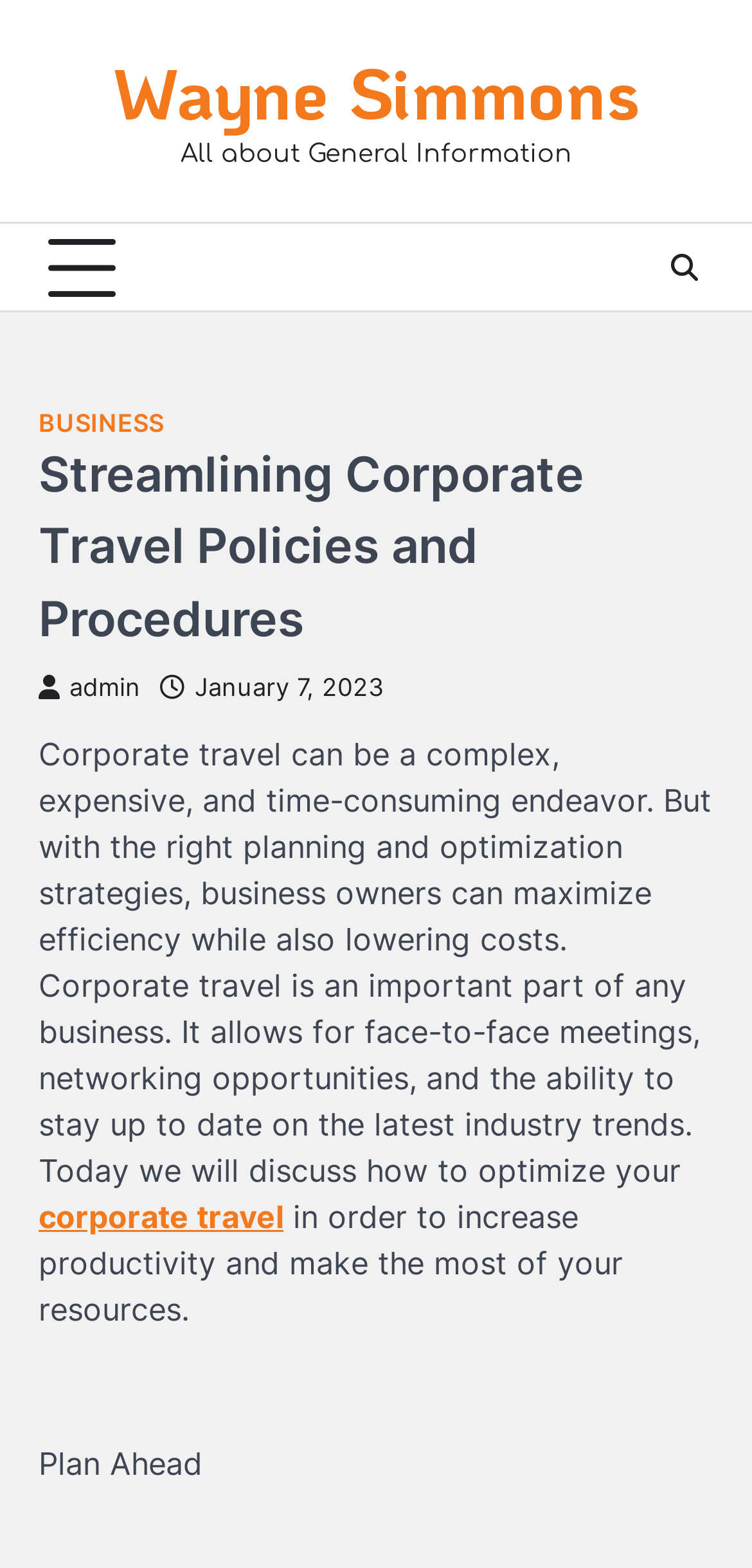Extract the bounding box coordinates for the UI element described by the text: "corporate travel". The coordinates should be in the form of [left, top, right, bottom] with values between 0 and 1.

[0.051, 0.764, 0.377, 0.788]